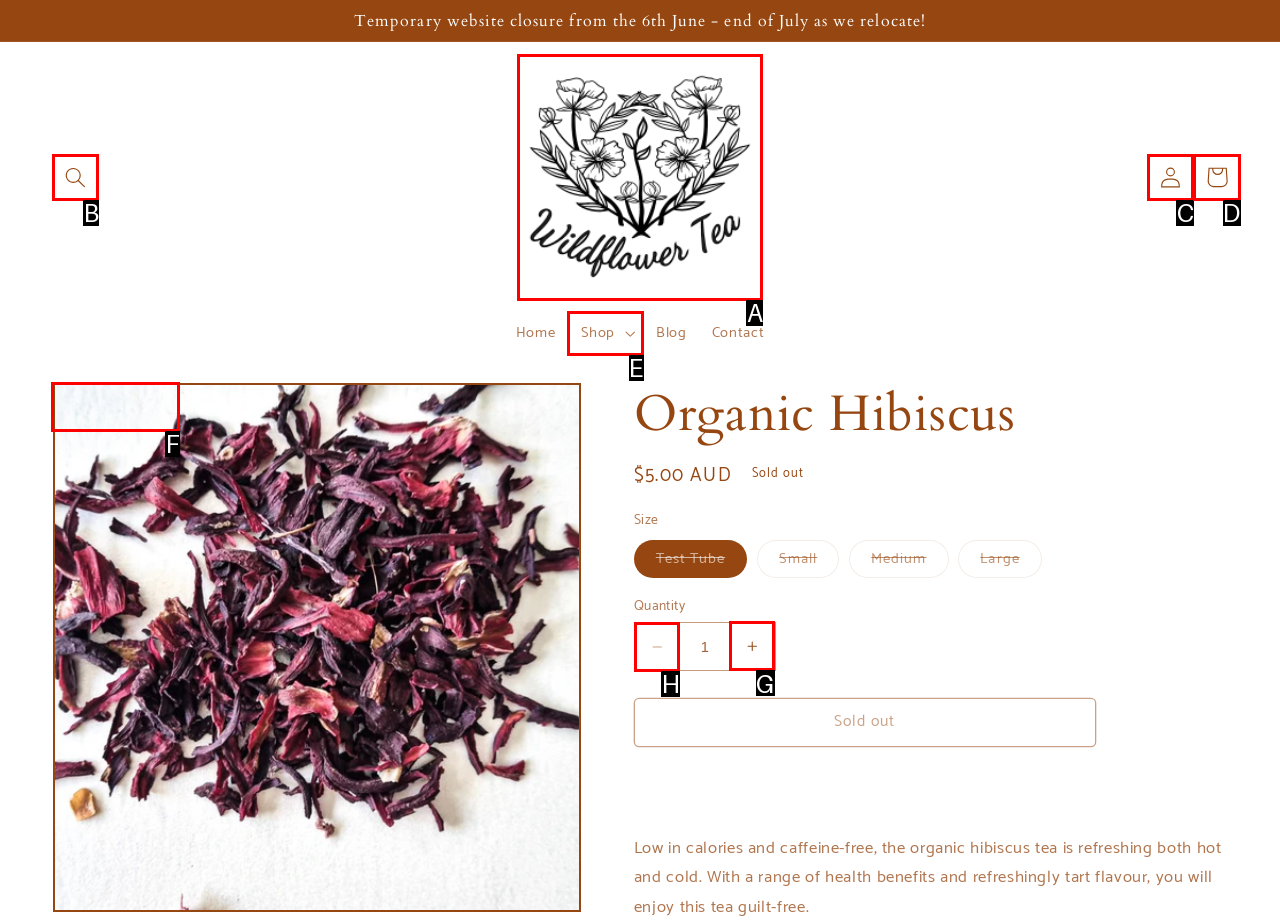Which HTML element should be clicked to perform the following task: Increase quantity of Organic Hibiscus
Reply with the letter of the appropriate option.

G